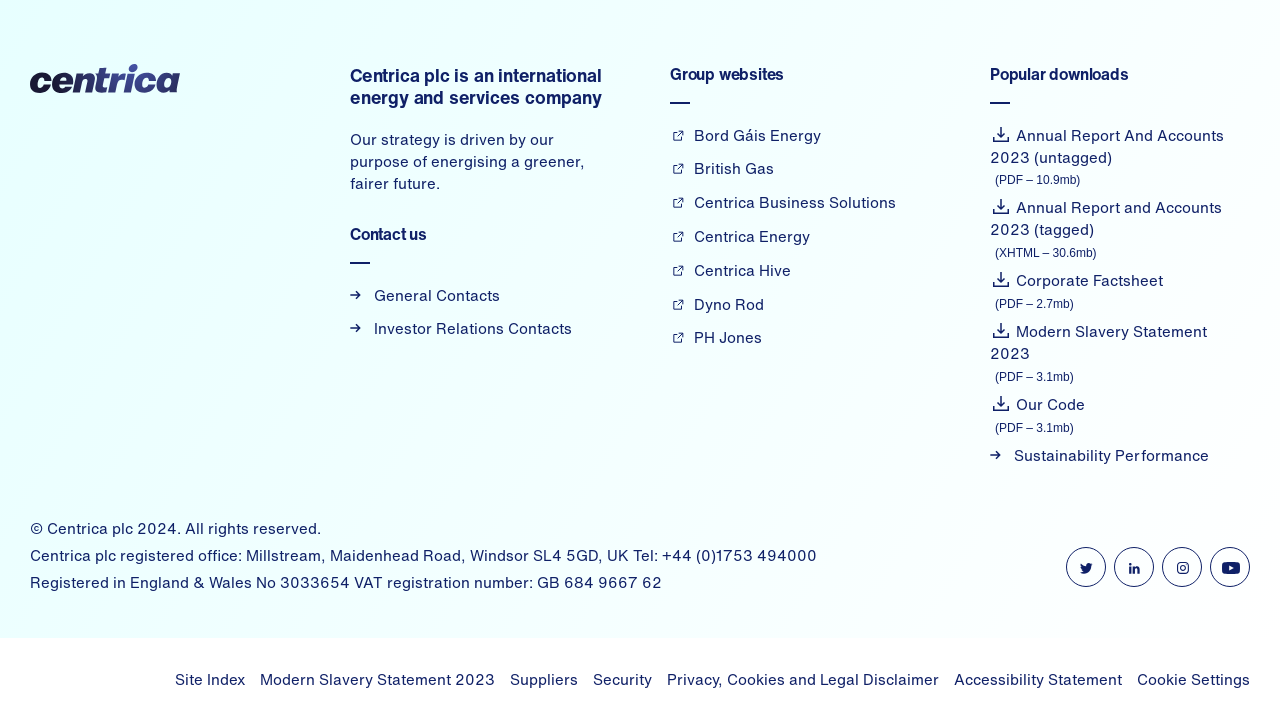Please provide a short answer using a single word or phrase for the question:
What is the company's registered office address?

Millstream, Maidenhead Road, Windsor SL4 5GD, UK